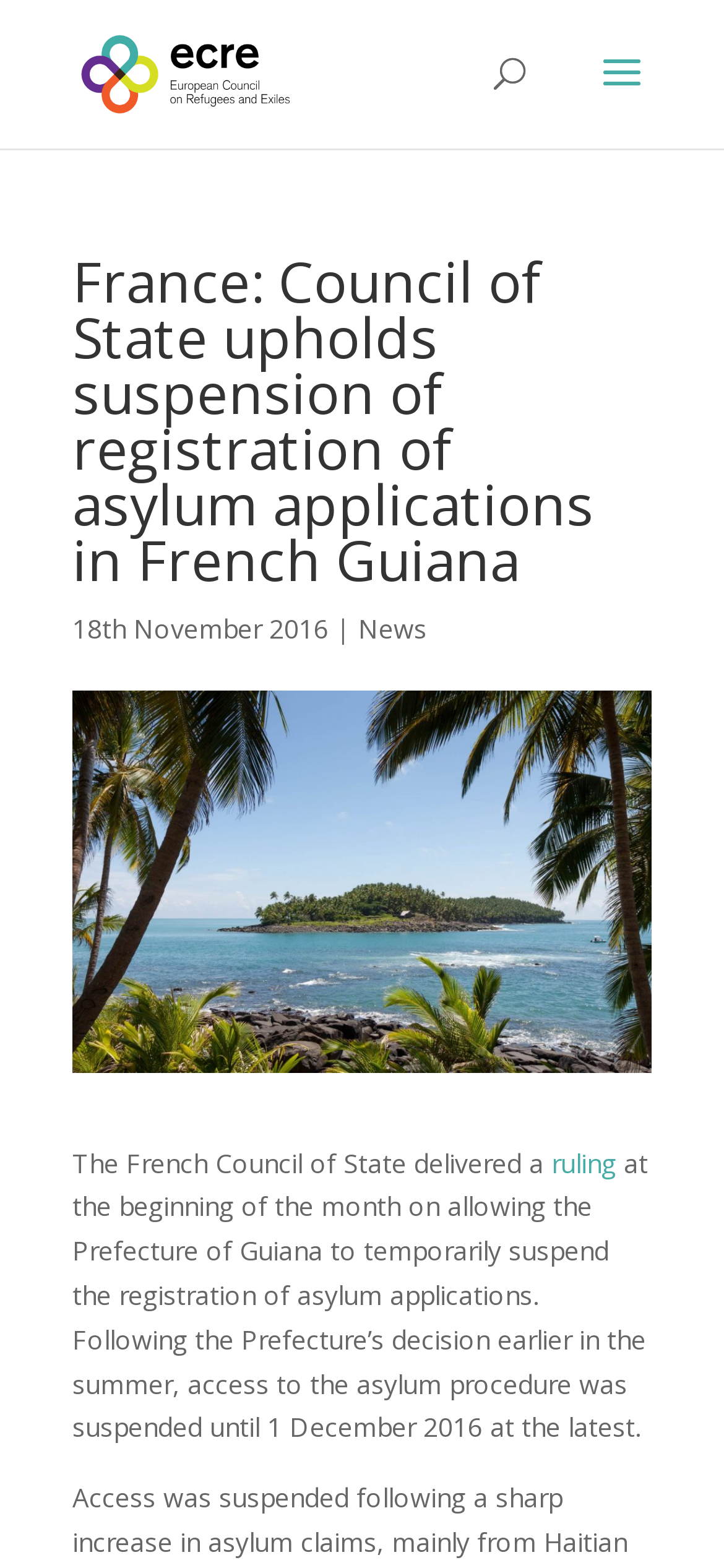What is the name of the council mentioned?
By examining the image, provide a one-word or phrase answer.

Council of State